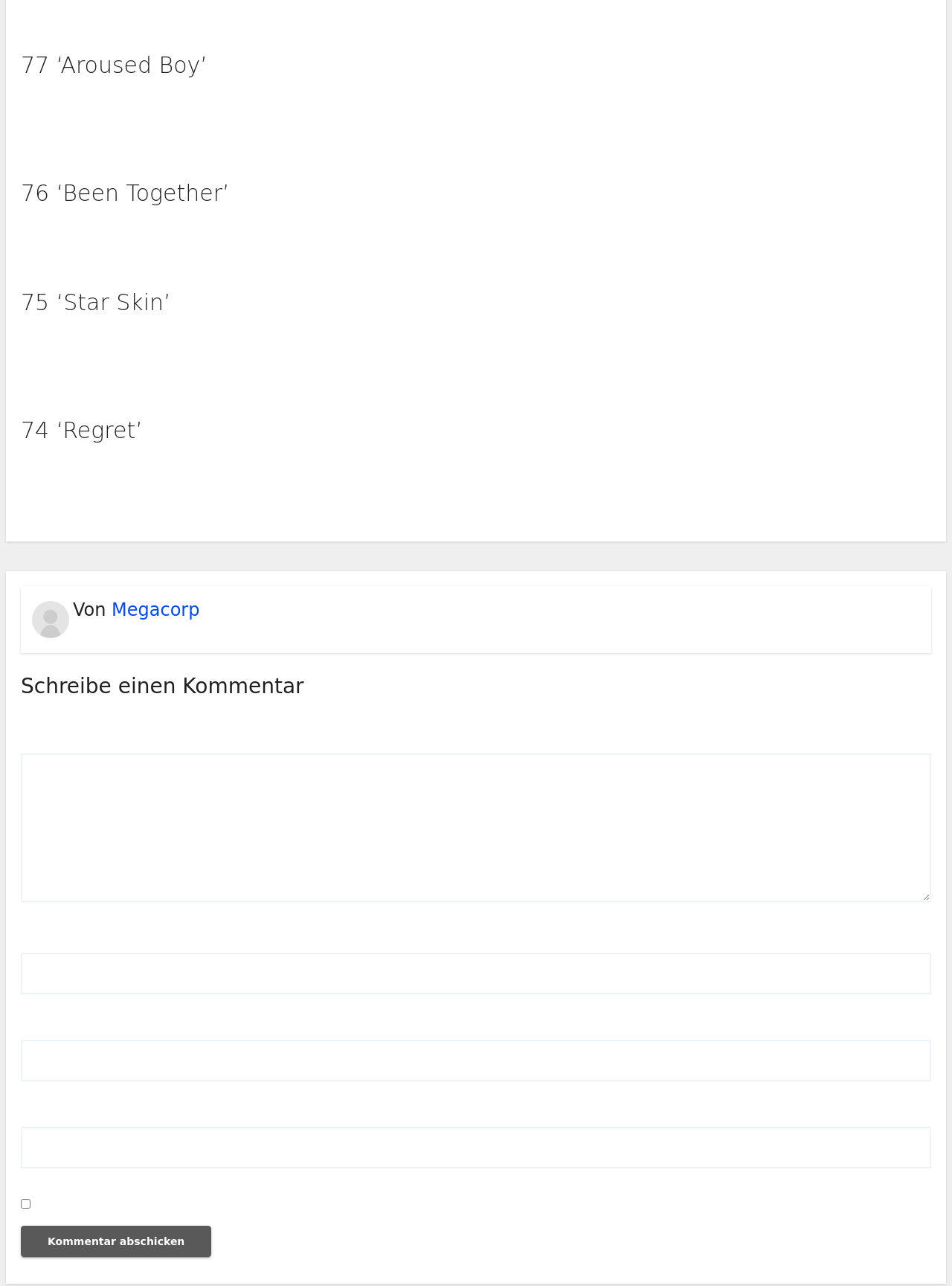For the following element description, predict the bounding box coordinates in the format (top-left x, top-left y, bottom-right x, bottom-right y). All values should be floating point numbers between 0 and 1. Description: Megacorp

[0.117, 0.466, 0.21, 0.482]